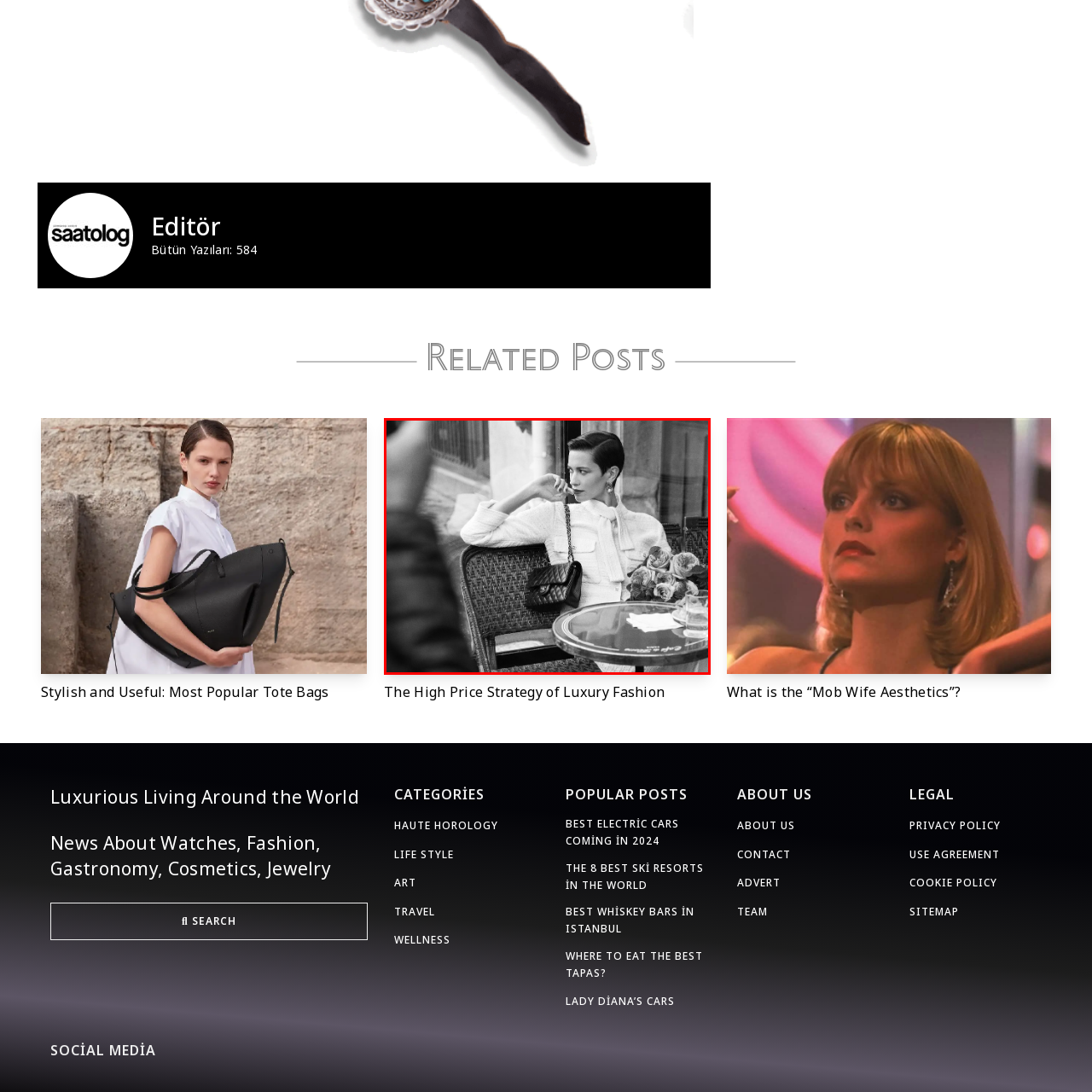Offer a detailed explanation of the image encased within the red boundary.

In this striking black-and-white photograph, a poised woman sits elegantly at a café table, embodying a sense of chic sophistication. She wears a tailored white coat that enhances her graceful demeanor and is complemented by an exquisite handbag resting on the table. Her right hand delicately touches her chin, while her left hand holds a bouquet of soft roses, adding a touch of romance to the scene. The background captures the ambiance of a stylish urban setting, hinted at by the architecture visible through the café's window. The play of light and shadow accentuates her features, creating a timeless portrait that resonates with fashion and elegance, reminiscent of the luxurious themes presented in articles such as "The High Price Strategy of Luxury Fashion."